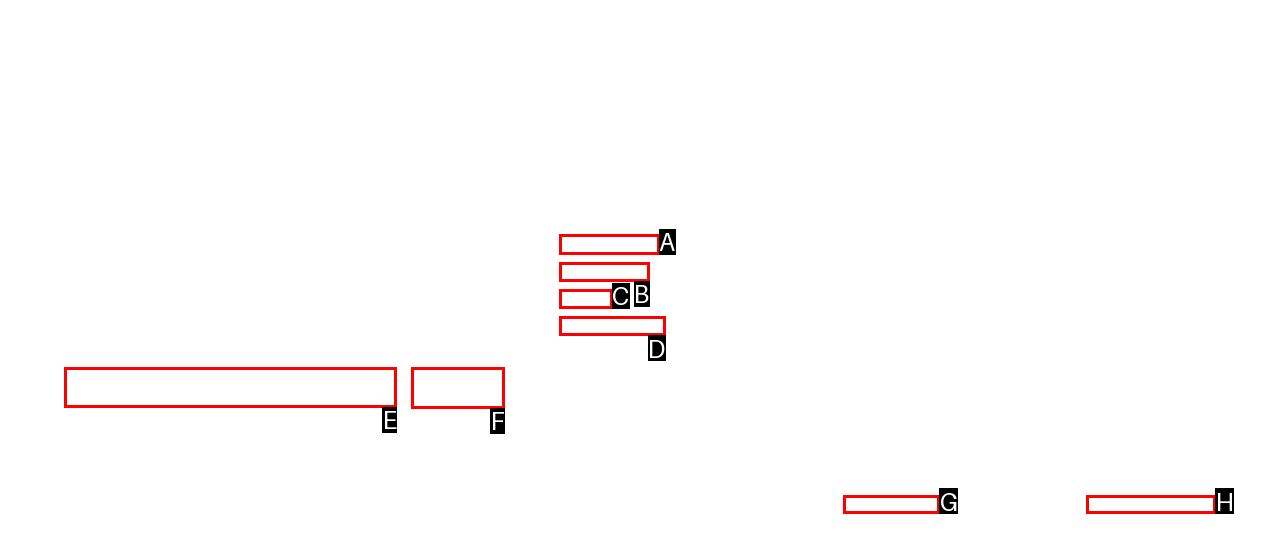Select the appropriate HTML element to click on to finish the task: Enter email address.
Answer with the letter corresponding to the selected option.

E